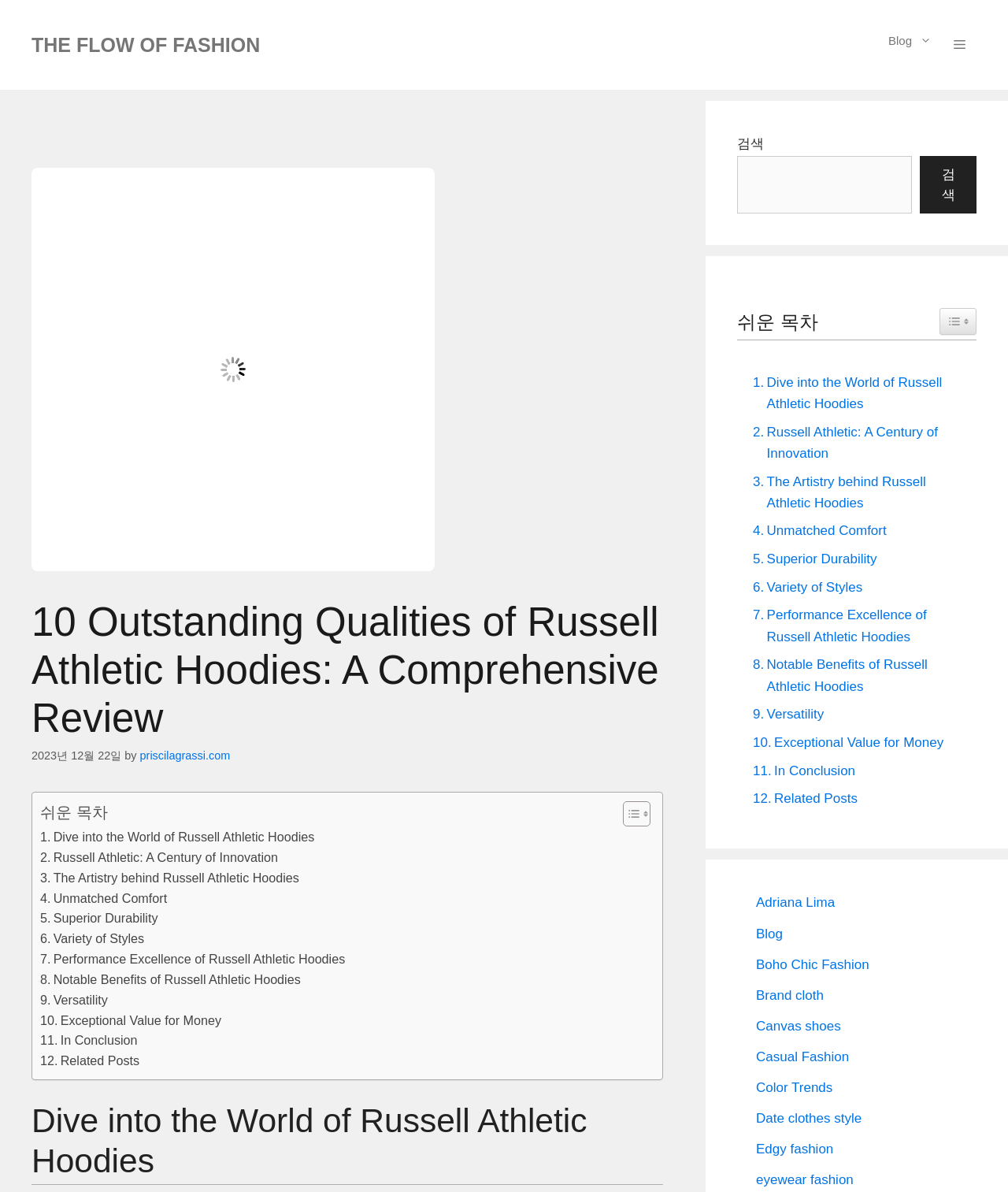Locate the bounding box of the user interface element based on this description: "Unmatched Comfort".

[0.04, 0.745, 0.166, 0.762]